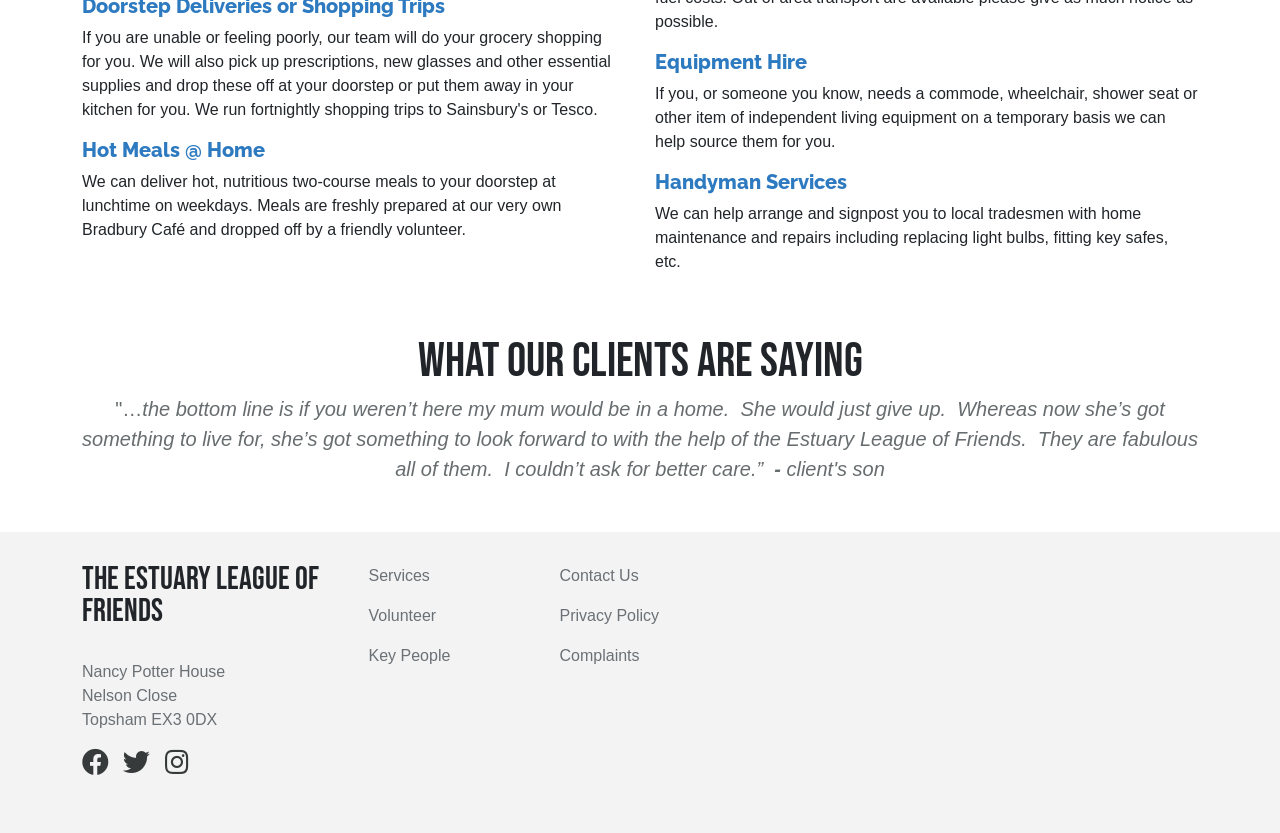Look at the image and write a detailed answer to the question: 
How many years of experience does Estuary League of Friends have in providing services?

Although the exact number of years is not specified, the webpage mentions that Estuary League of Friends has been providing services for 'over 10 years', as evidenced by the testimonial quote from Nancy Potter.